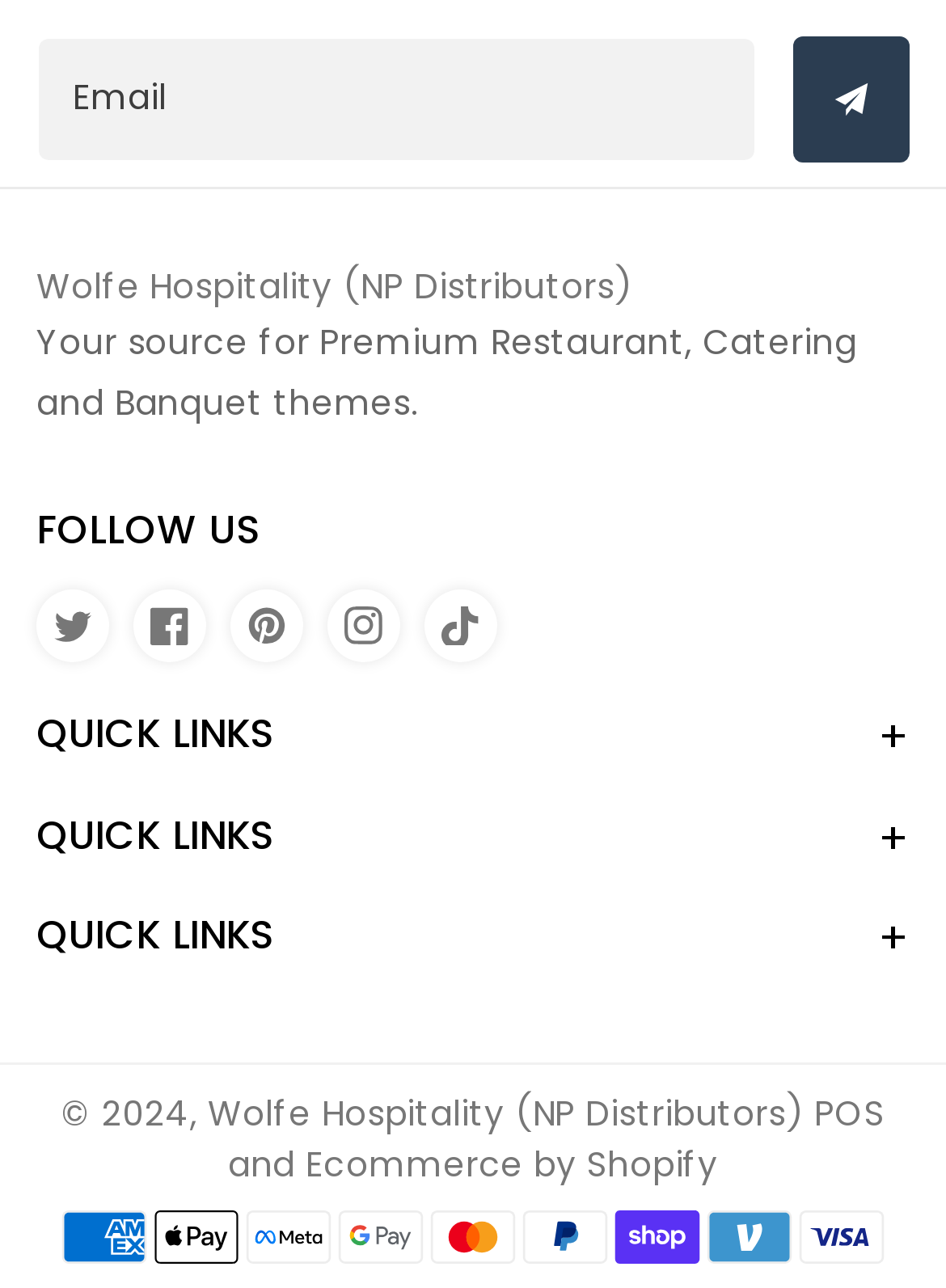Highlight the bounding box coordinates of the element that should be clicked to carry out the following instruction: "Visit Wolfe Hospitality website". The coordinates must be given as four float numbers ranging from 0 to 1, i.e., [left, top, right, bottom].

[0.038, 0.203, 0.668, 0.241]